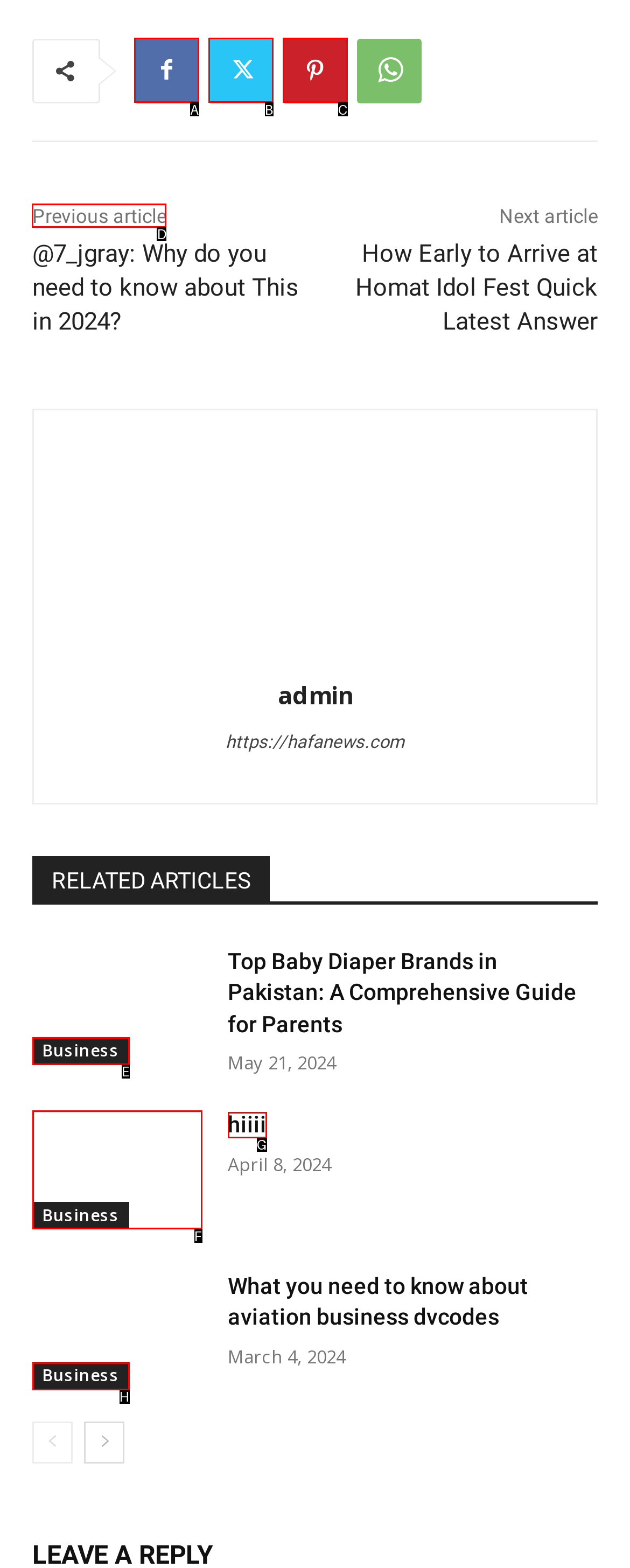Point out the option that needs to be clicked to fulfill the following instruction: Read the article about a broken furnace contaminating air
Answer with the letter of the appropriate choice from the listed options.

None